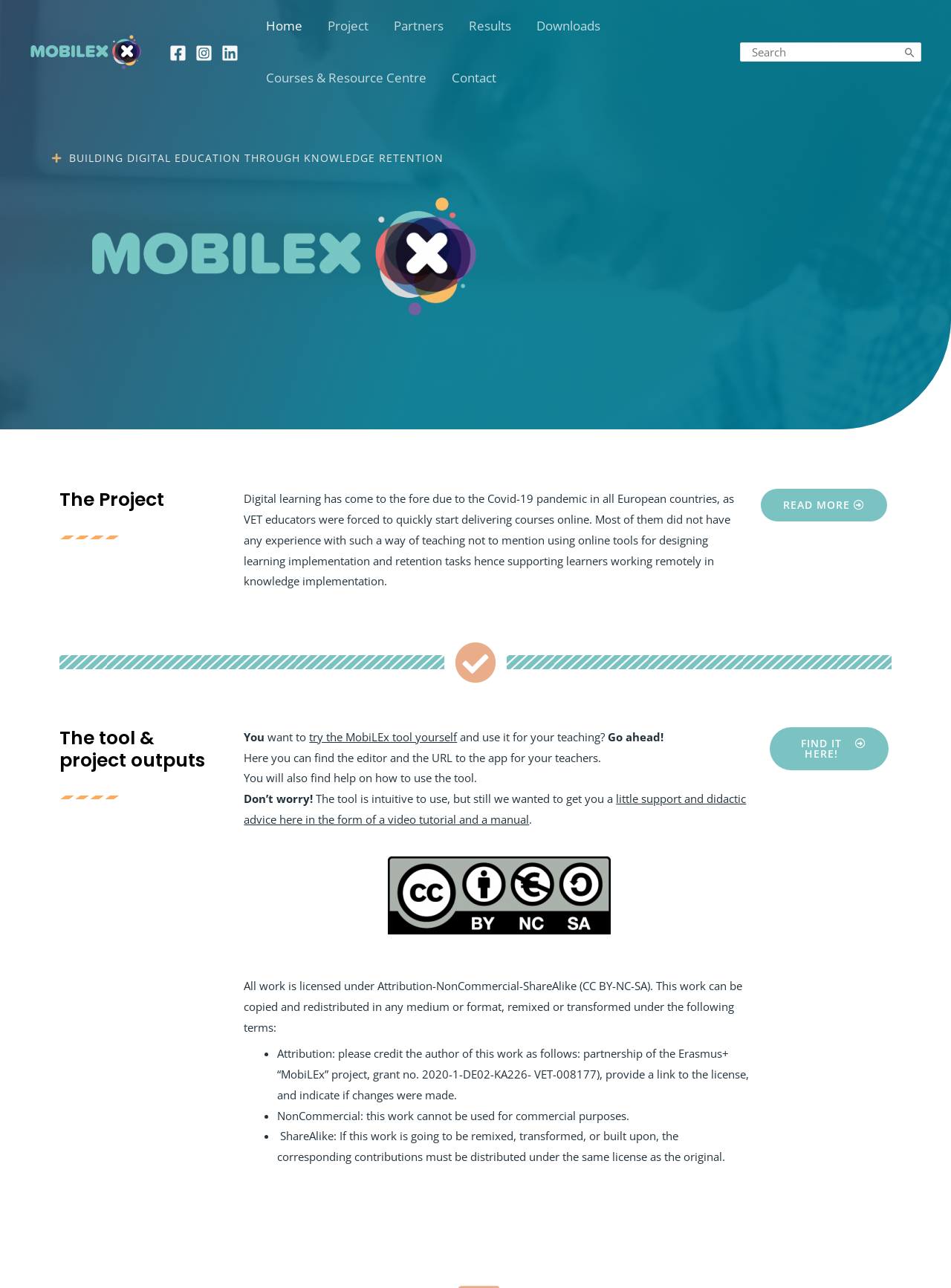Utilize the information from the image to answer the question in detail:
What is the purpose of the video tutorial and manual?

The webpage explains that the video tutorial and manual are provided to support educators in using the MobiLEx tool, as it is intuitive to use, but still requires some guidance.